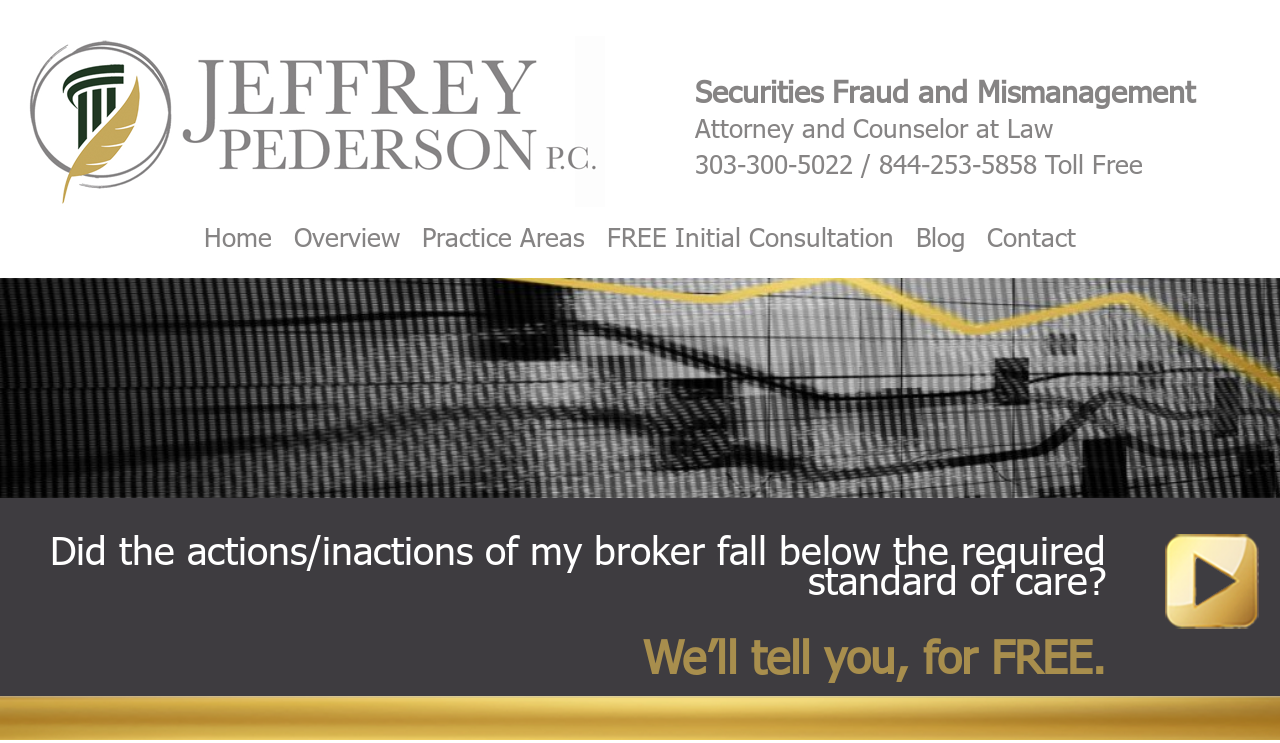Please find the bounding box coordinates of the clickable region needed to complete the following instruction: "Click the 'Home' link". The bounding box coordinates must consist of four float numbers between 0 and 1, i.e., [left, top, right, bottom].

[0.159, 0.31, 0.212, 0.339]